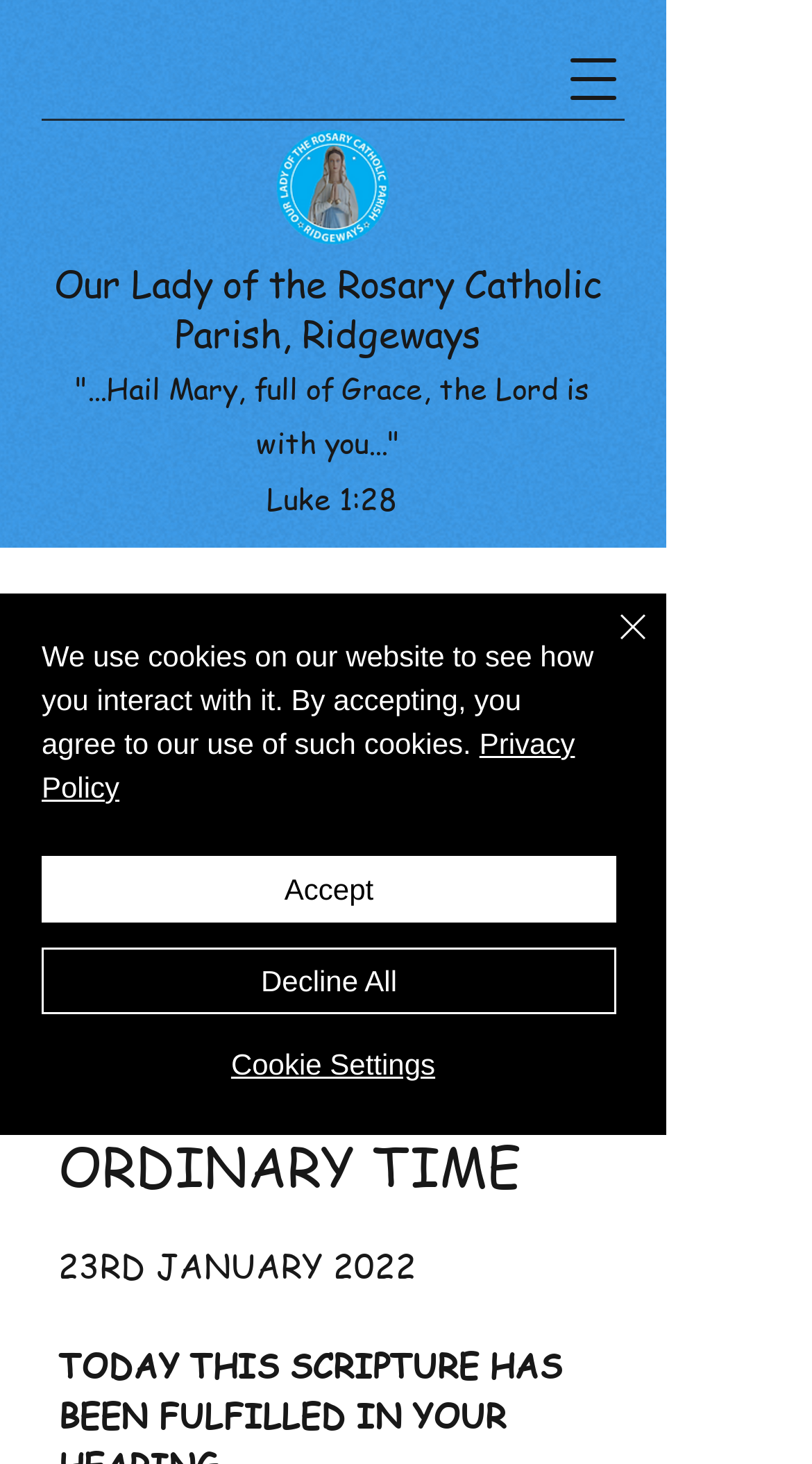Please identify the bounding box coordinates of the element I need to click to follow this instruction: "Open navigation menu".

[0.679, 0.026, 0.782, 0.083]